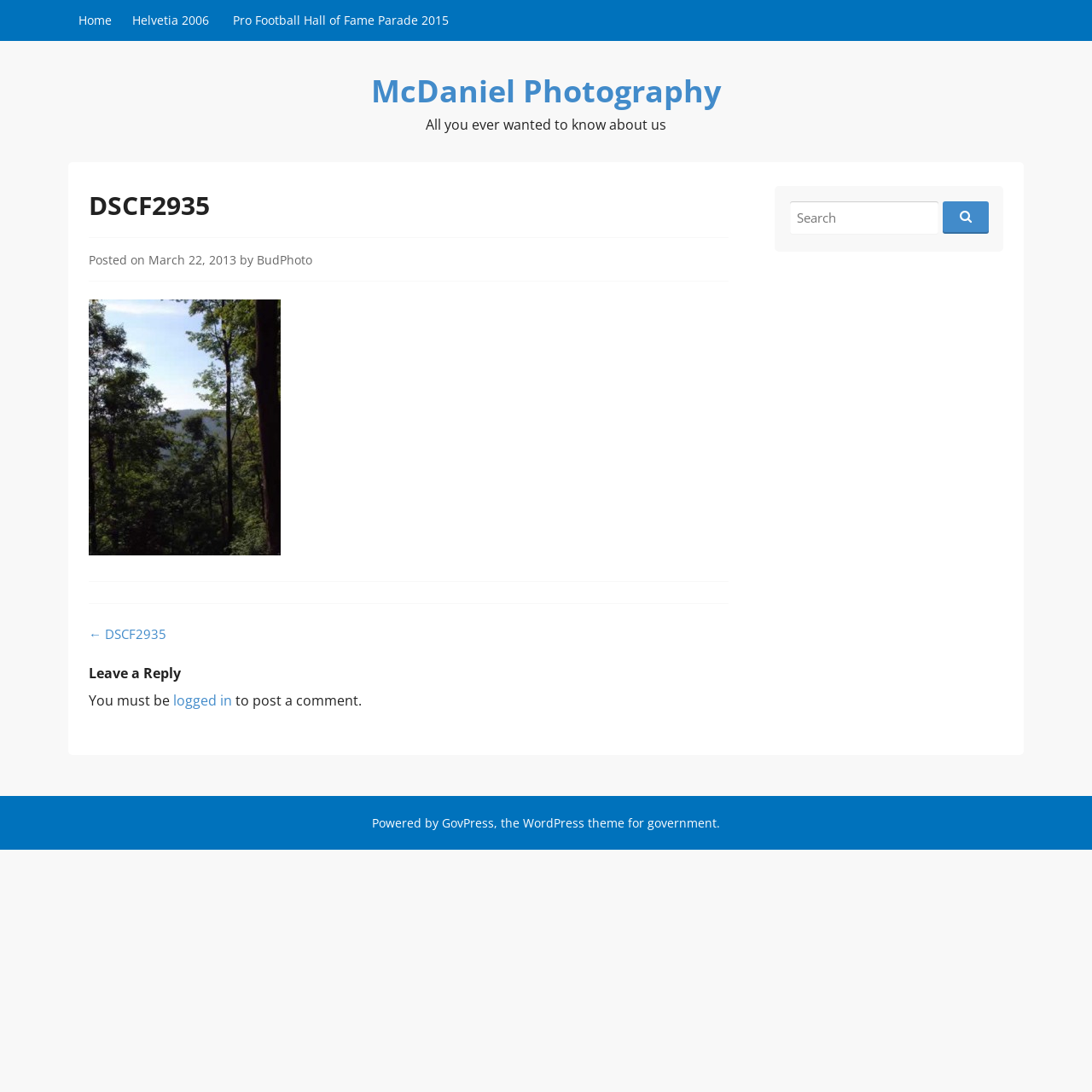Provide a brief response to the question below using one word or phrase:
What is the name of the photography website?

McDaniel Photography